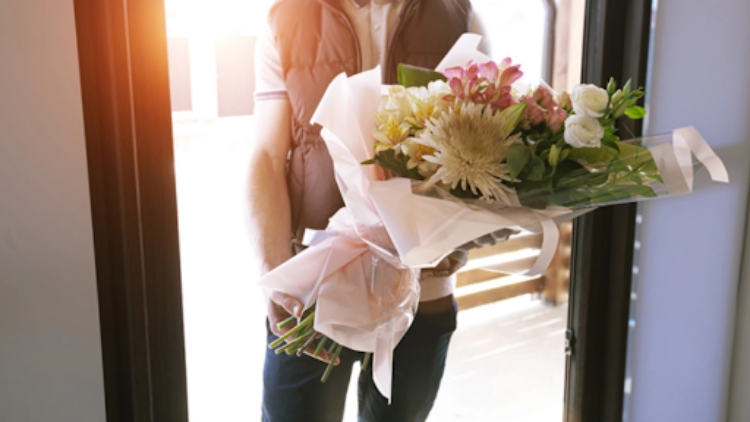Provide your answer in a single word or phrase: 
What does the bouquet symbolize?

Love and care